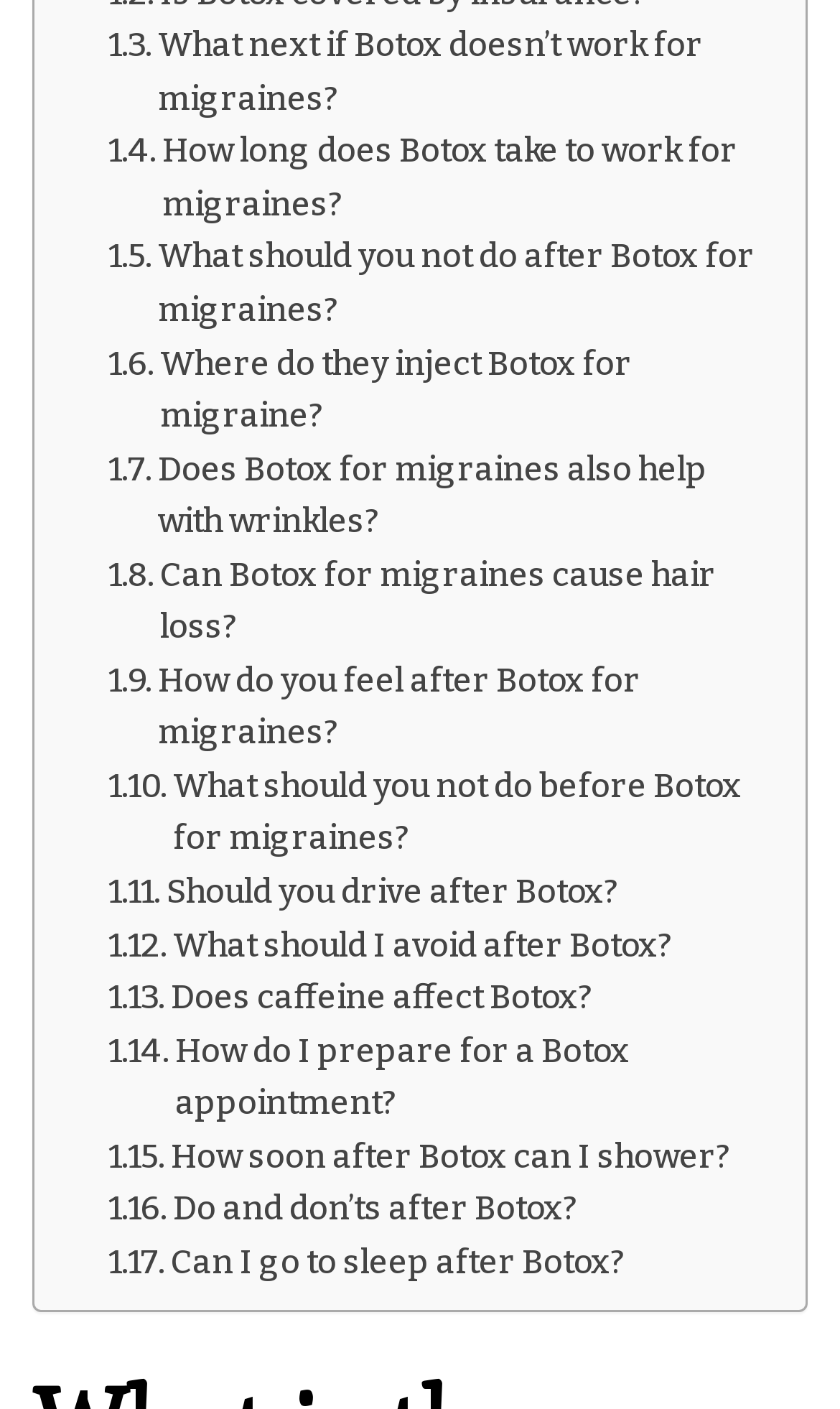Please provide the bounding box coordinates for the UI element as described: "Should you drive after Botox?". The coordinates must be four floats between 0 and 1, represented as [left, top, right, bottom].

[0.129, 0.615, 0.737, 0.652]